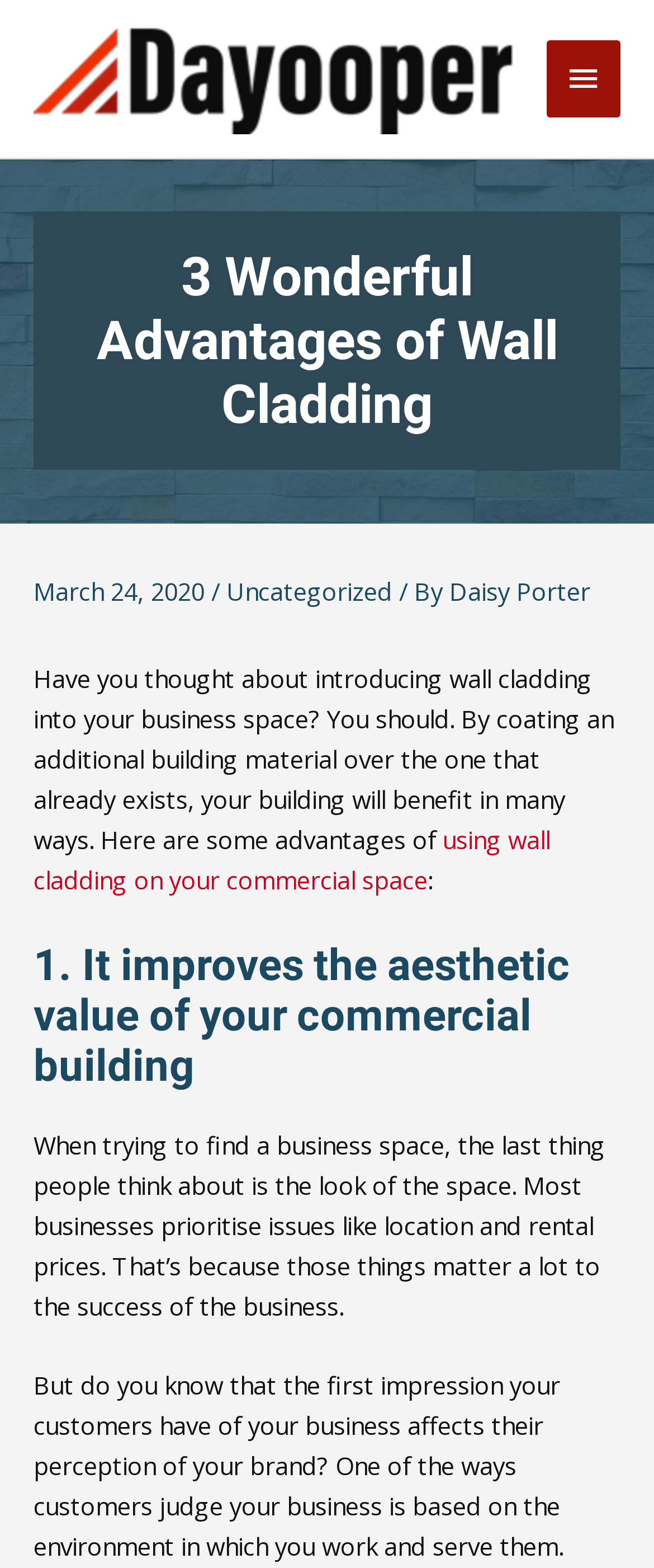Can you find and provide the main heading text of this webpage?

3 Wonderful Advantages of Wall Cladding